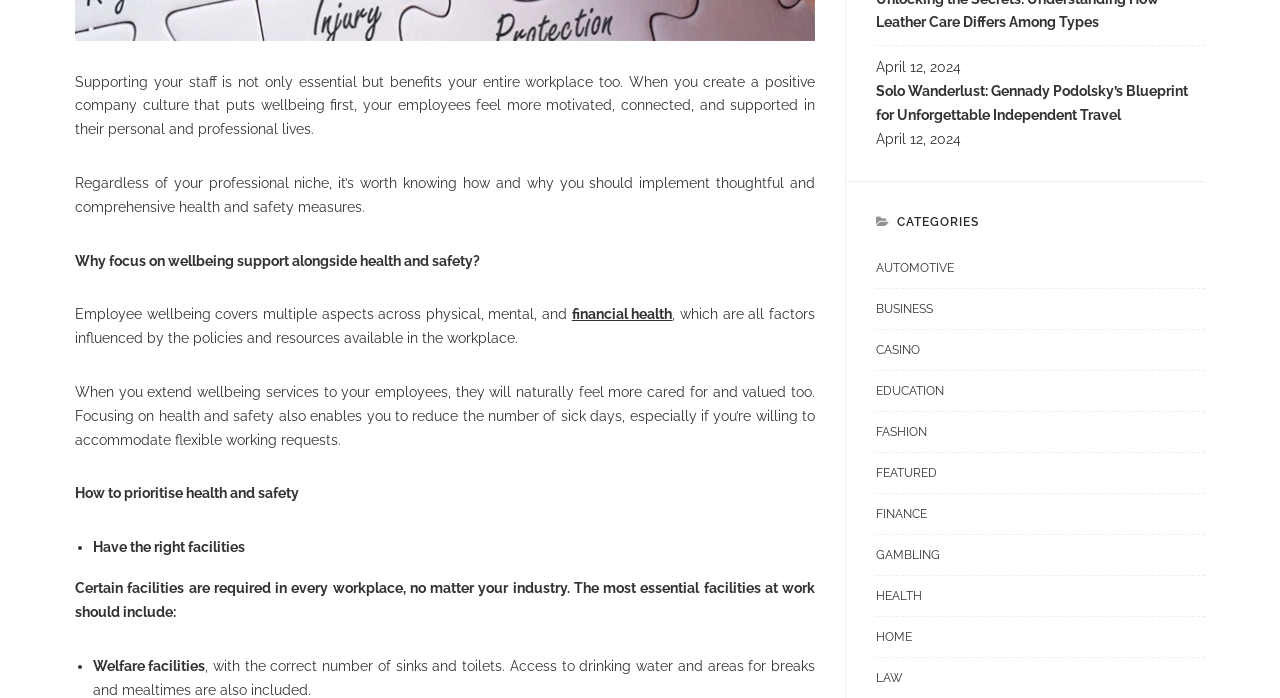Show the bounding box coordinates for the HTML element as described: "financial health".

[0.447, 0.439, 0.525, 0.462]